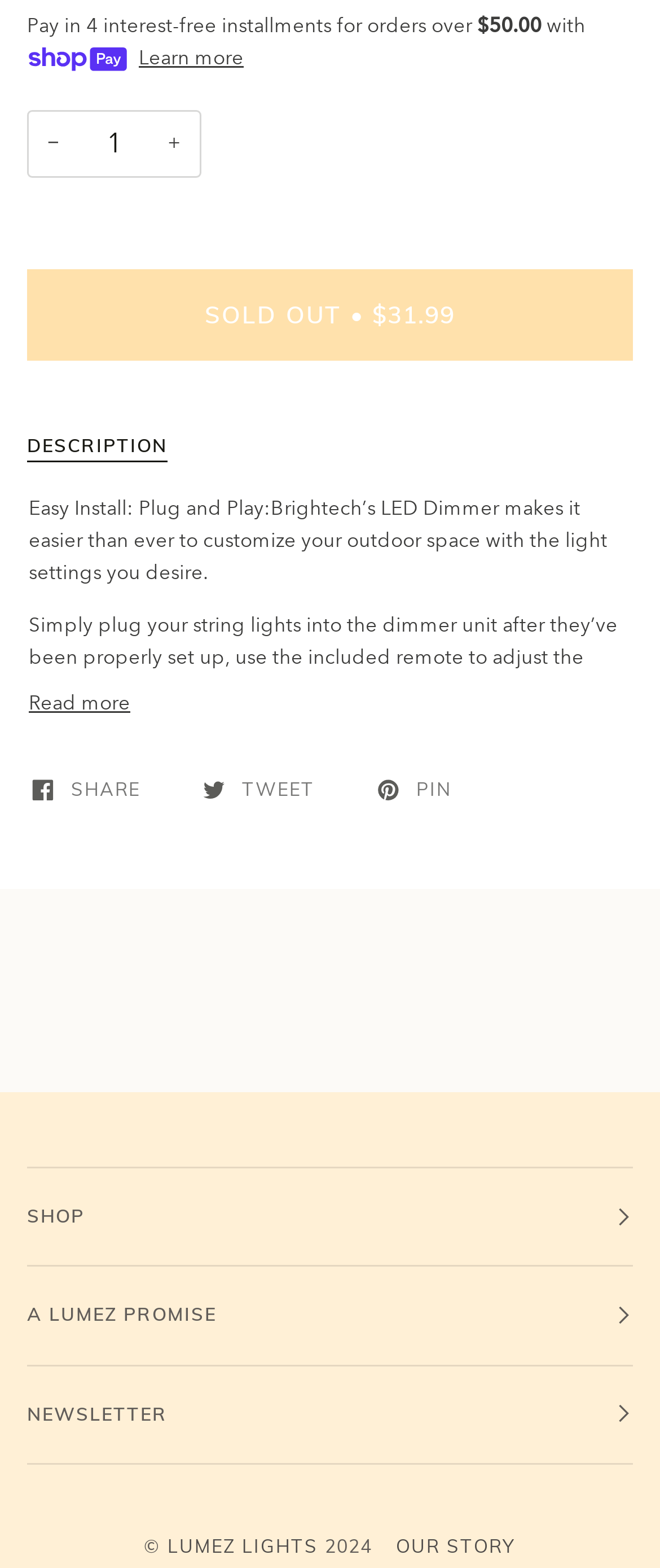Locate the bounding box coordinates of the element to click to perform the following action: 'Decrease quantity'. The coordinates should be given as four float values between 0 and 1, in the form of [left, top, right, bottom].

[0.041, 0.07, 0.12, 0.114]